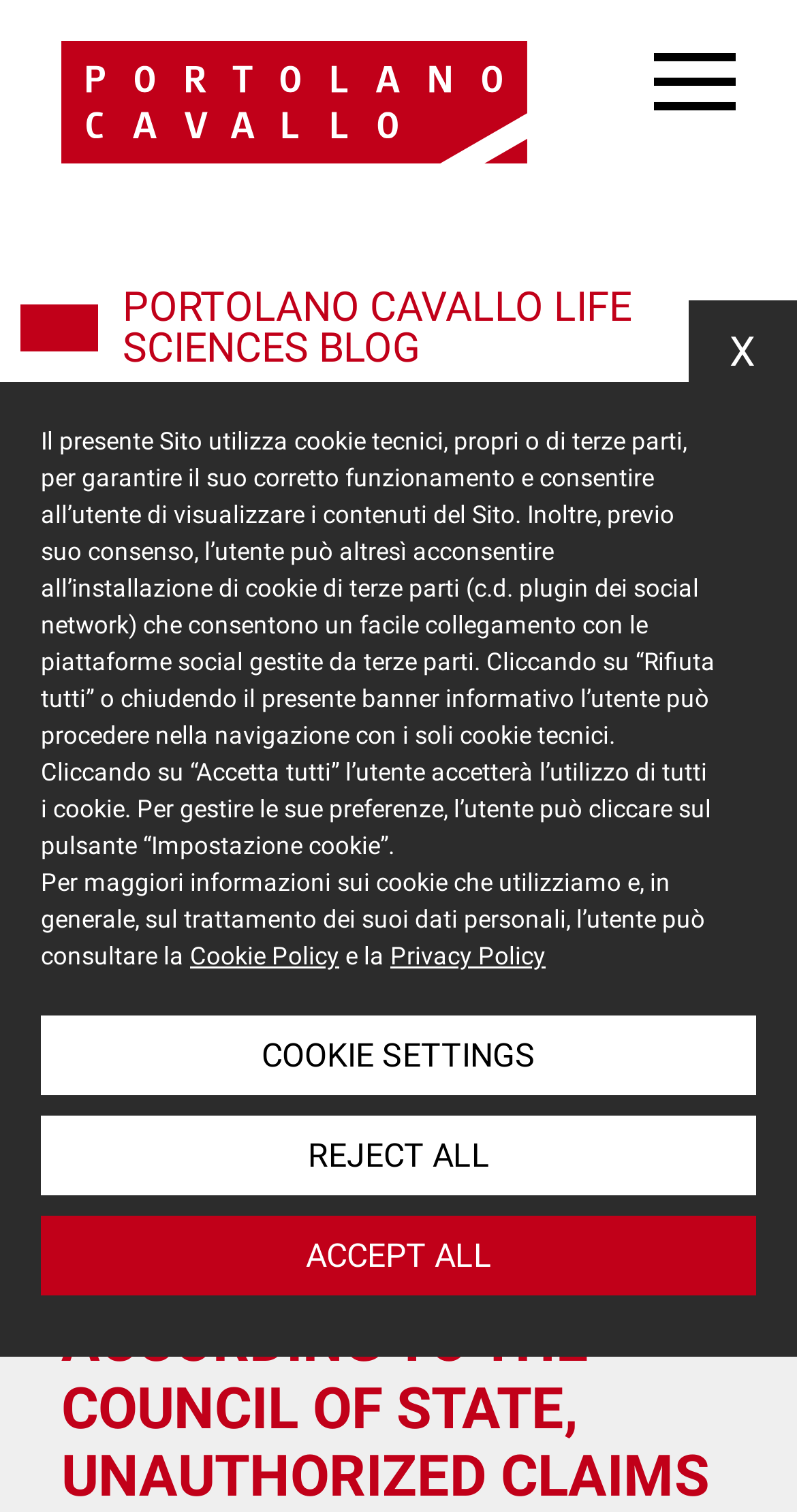What is the name of the law firm?
Provide a one-word or short-phrase answer based on the image.

Portolano Cavallo